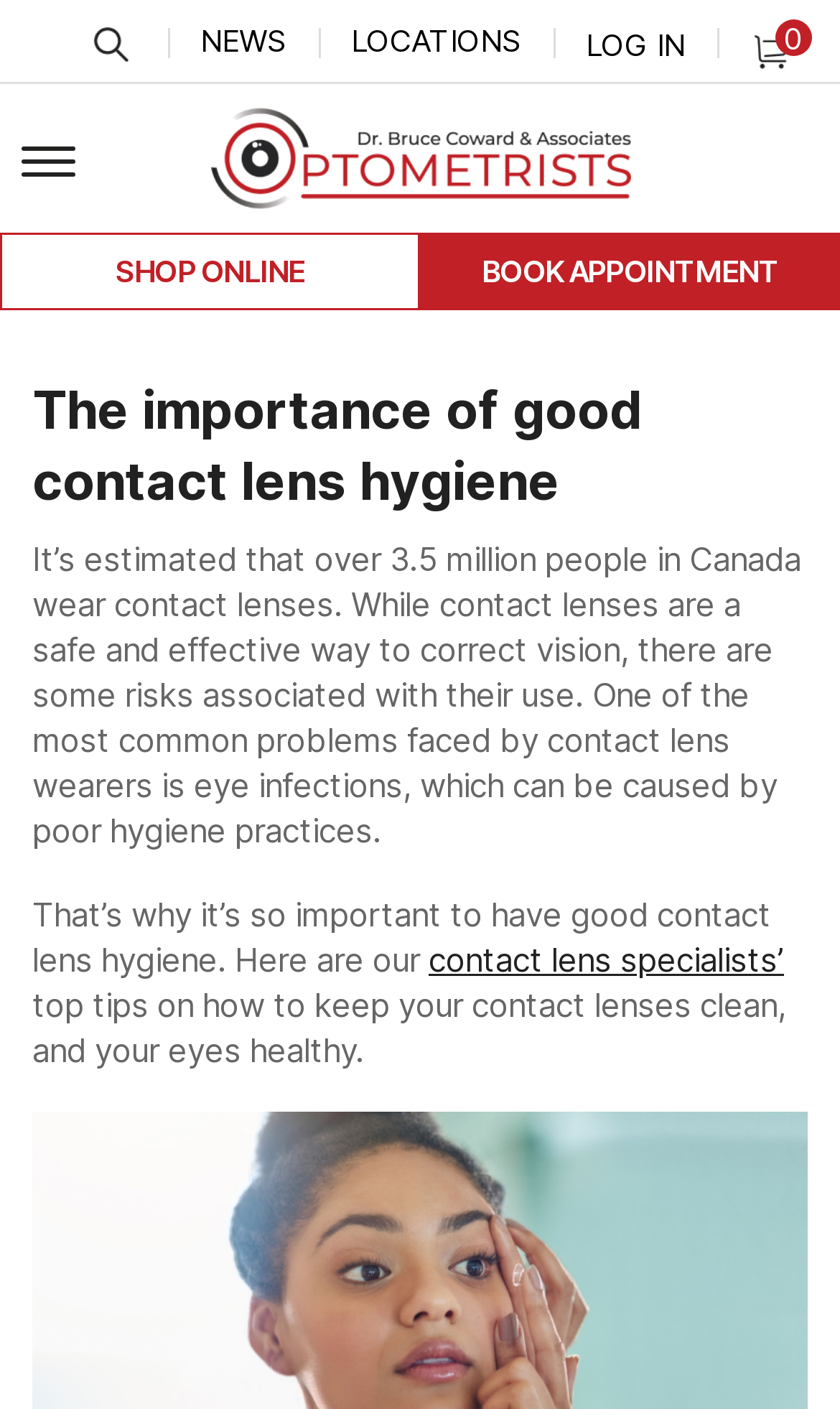Please mark the bounding box coordinates of the area that should be clicked to carry out the instruction: "Visit the news page".

[0.238, 0.012, 0.341, 0.044]